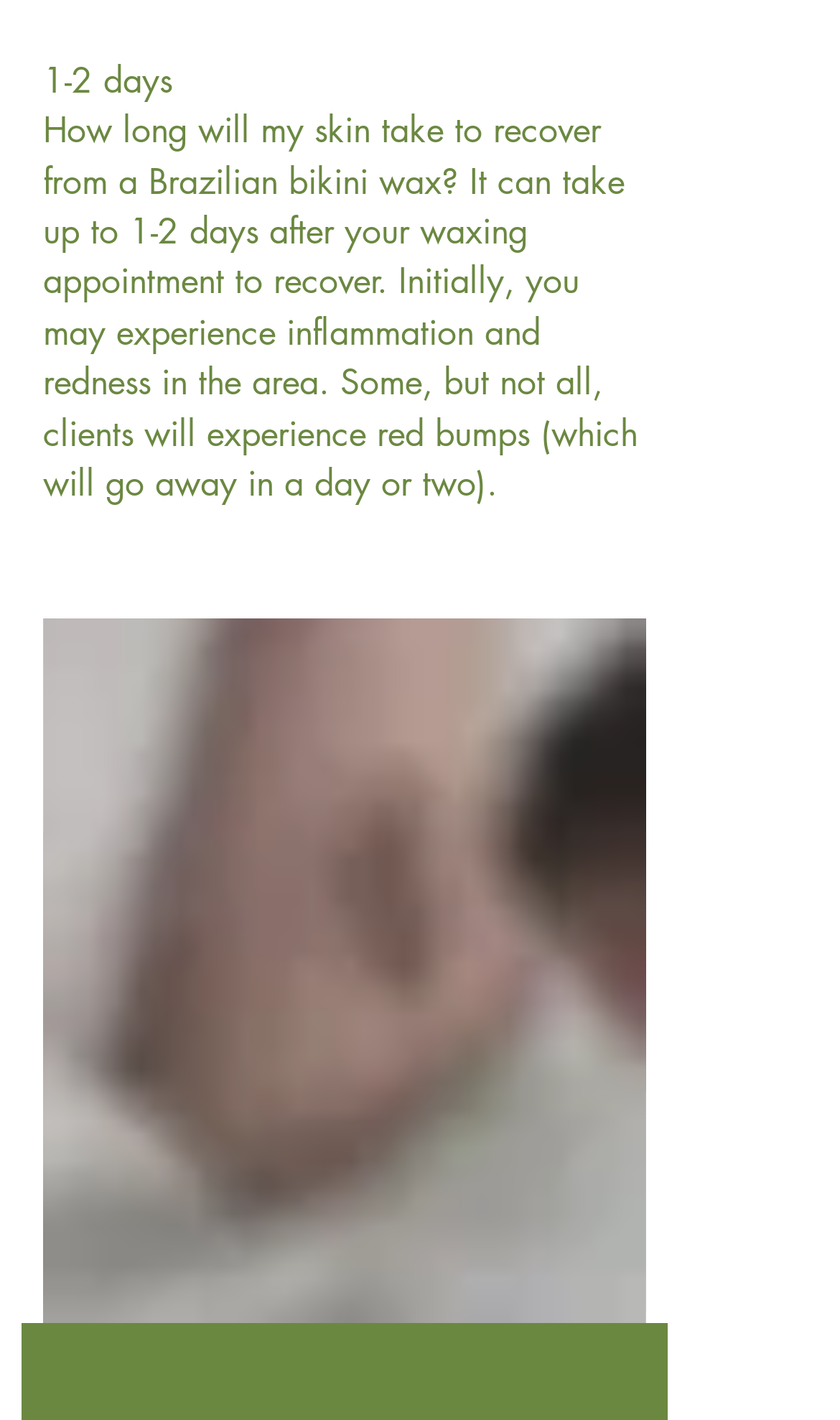Bounding box coordinates should be provided in the format (top-left x, top-left y, bottom-right x, bottom-right y) with all values between 0 and 1. Identify the bounding box for this UI element: aria-label="Mute"

[0.638, 0.864, 0.769, 0.931]